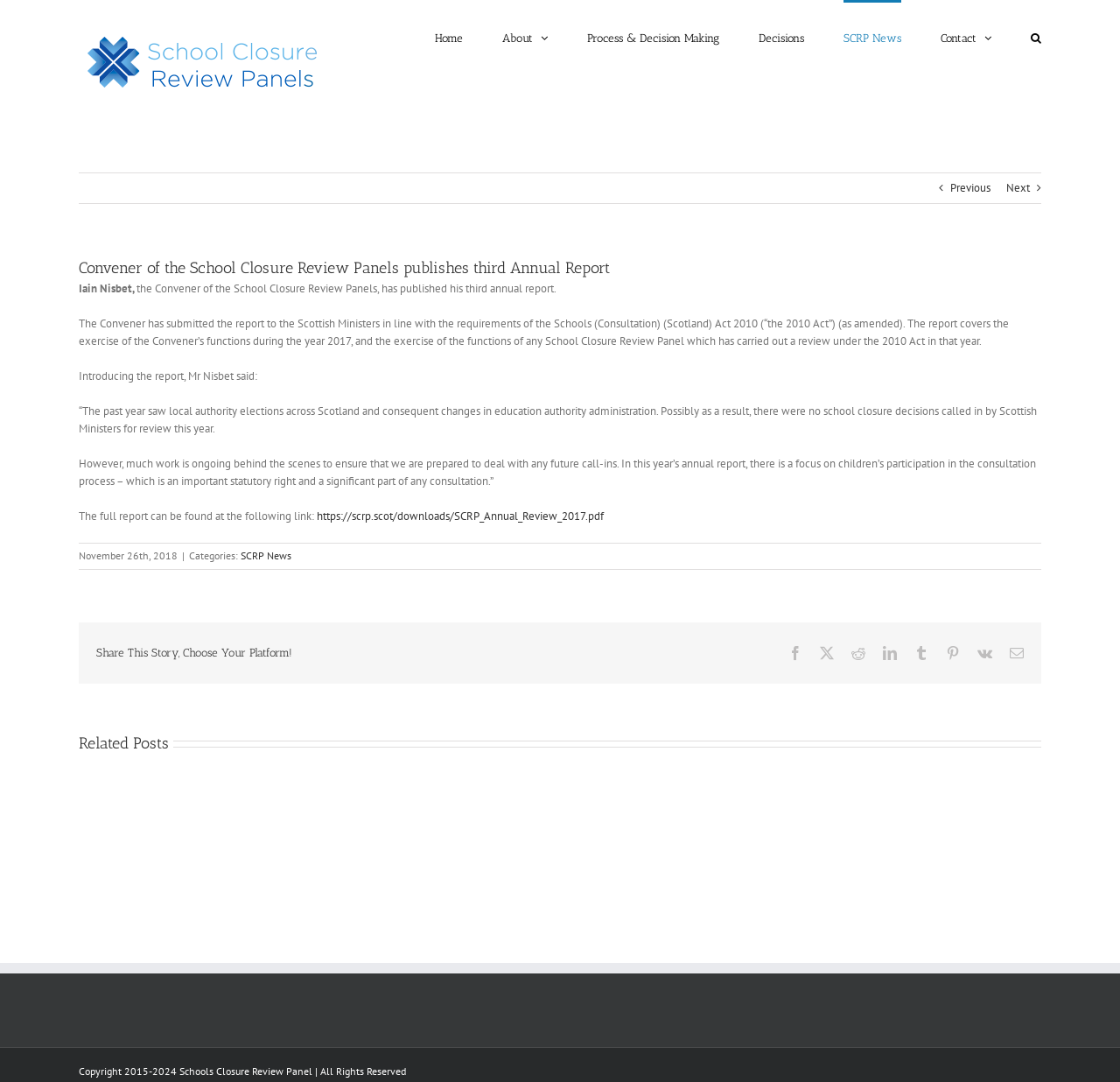What is the year of the annual report being referred to?
Answer the question with as much detail as possible.

The answer can be found in the article section of the webpage, where it is mentioned that 'The report covers the exercise of the Convener’s functions during the year 2017...'